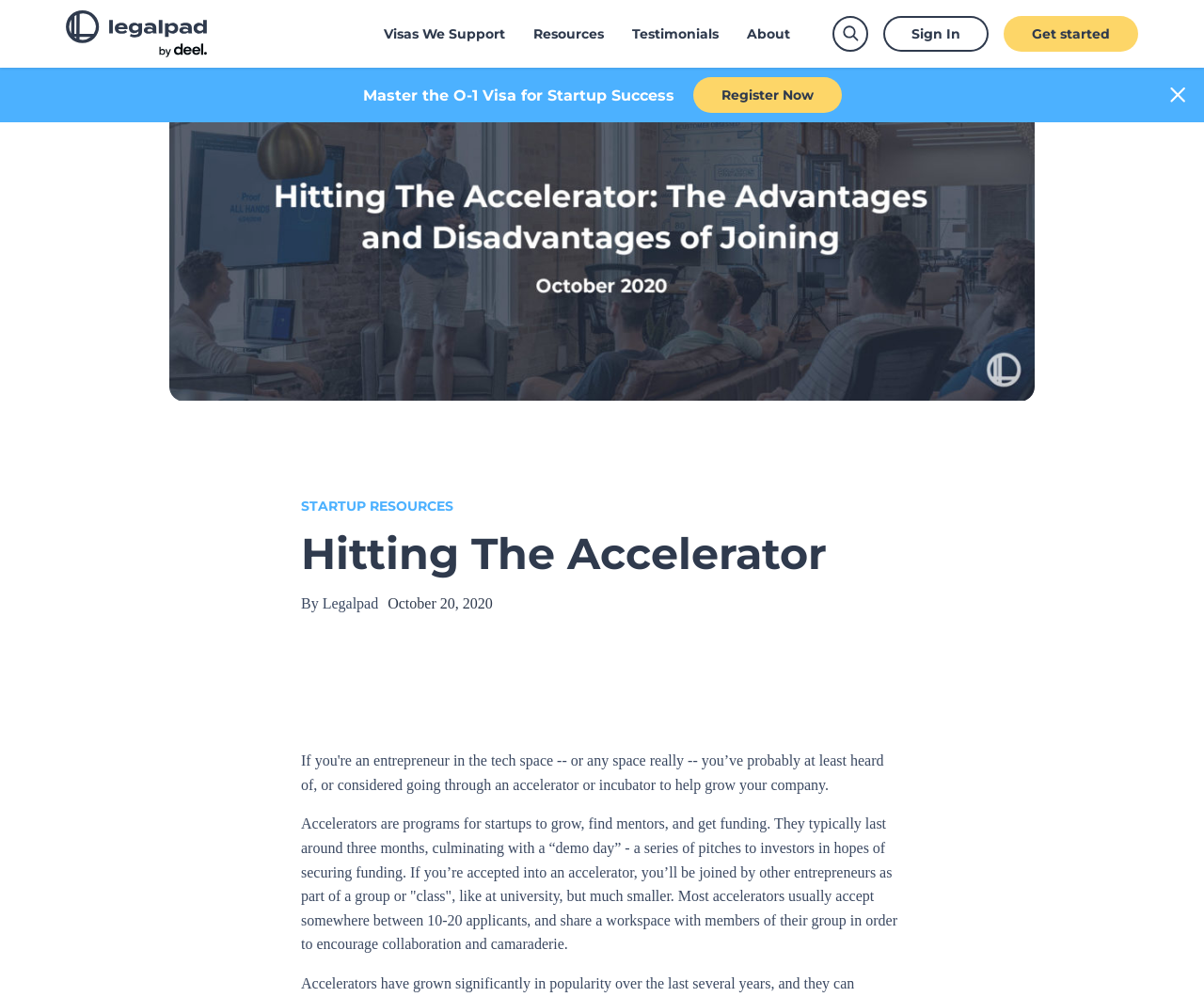Highlight the bounding box coordinates of the region I should click on to meet the following instruction: "Go to the 'Visas We Support' page".

[0.307, 0.0, 0.431, 0.068]